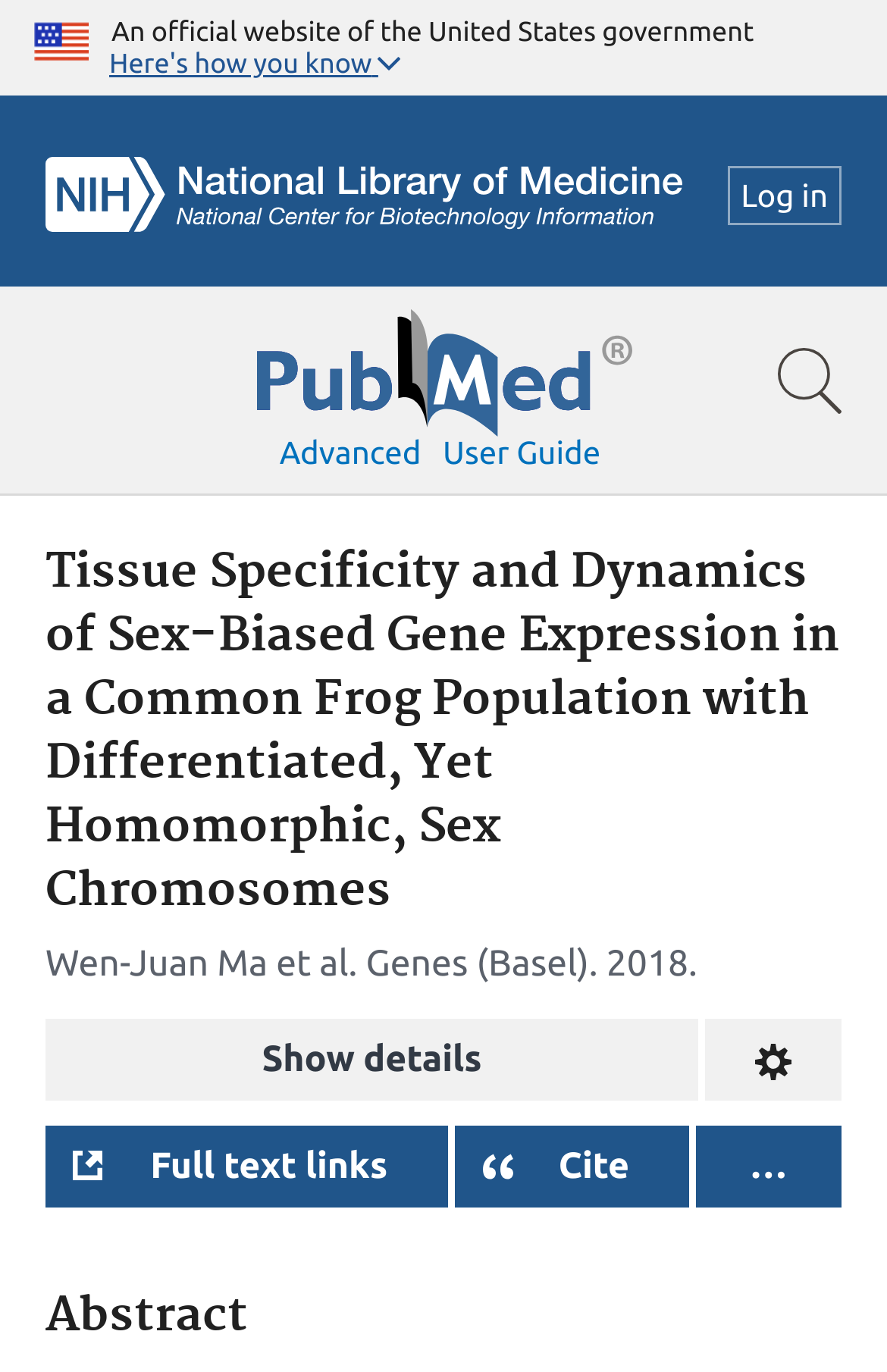Produce an elaborate caption capturing the essence of the webpage.

This webpage is a scientific article from PubMed, a government website, as indicated by the U.S. flag icon and the text "An official website of the United States government" at the top left corner. The page has a search bar at the top, spanning the entire width, with a PubMed logo on the left and a "Show search bar" link on the right.

Below the search bar, there are several links and buttons, including "Log in", "Advanced", and "User guide". The main content of the page is a research article titled "Tissue Specificity and Dynamics of Sex-Biased Gene Expression in a Common Frog Population with Differentiated, Yet Homomorphic, Sex Chromosomes". The title is followed by the authors' names, Wen-Juan Ma et al., and the journal name, Genes (Basel).

The article's metadata, including the publication year 2018, is displayed below the title. There are several buttons and links below the metadata, such as "Show details", "Change format", "Full text links", and "Cite", which allow users to access different formats of the article or cite it in various styles.

Finally, there is an "Abstract" section at the bottom of the page, which likely summarizes the content of the research article.